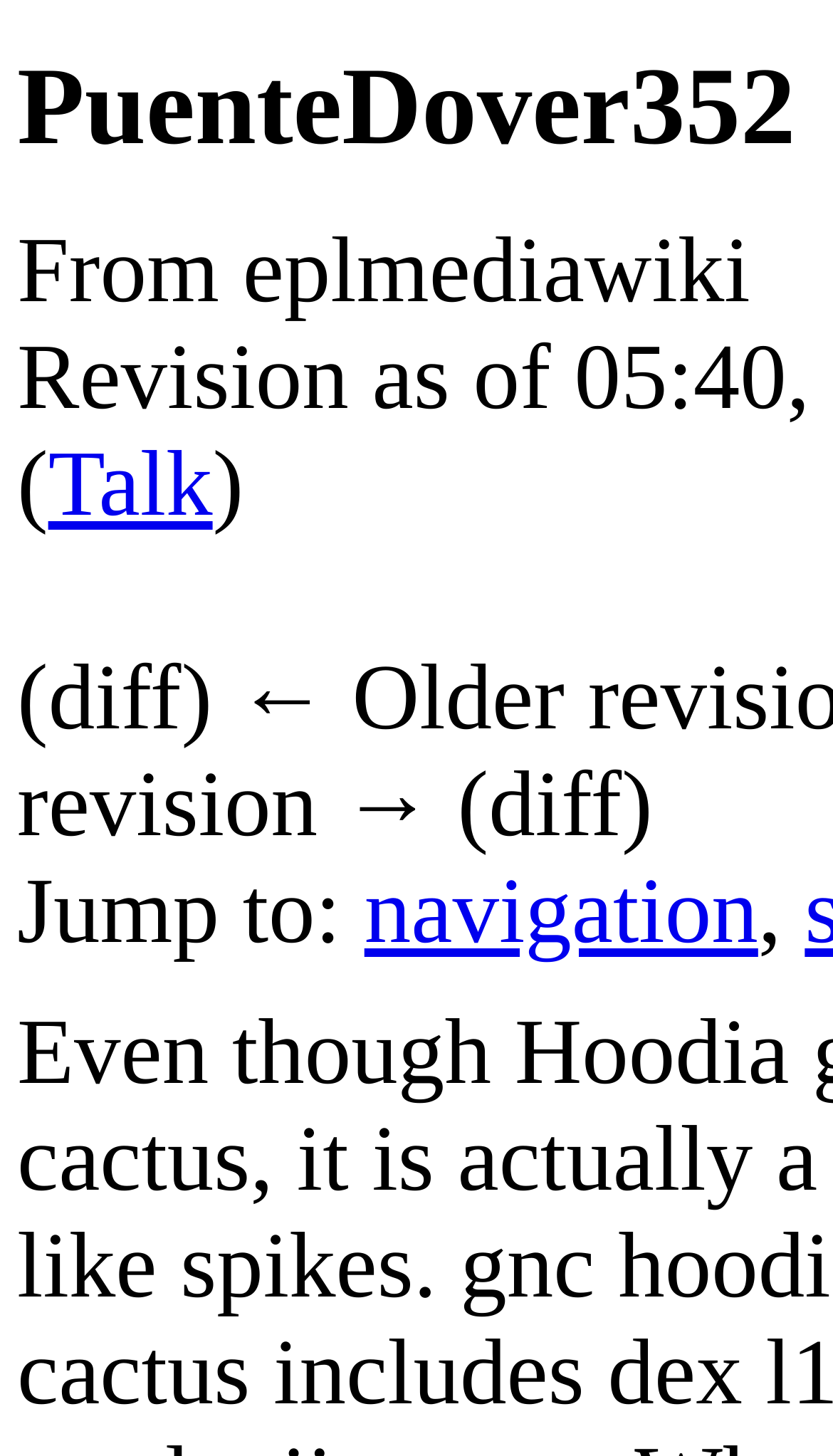Locate the bounding box of the UI element based on this description: "navigation". Provide four float numbers between 0 and 1 as [left, top, right, bottom].

[0.437, 0.591, 0.91, 0.661]